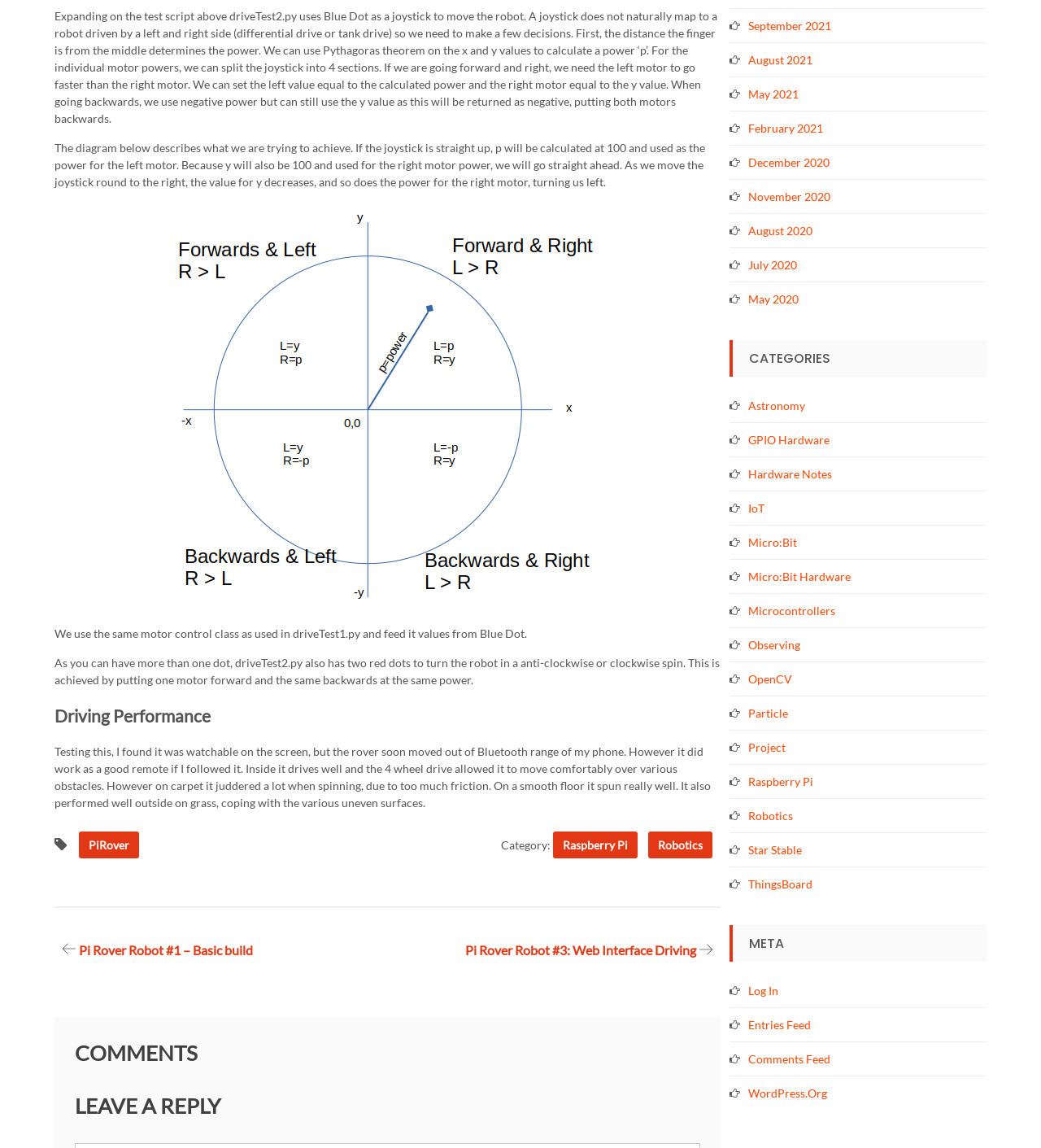Please provide the bounding box coordinates for the UI element as described: "lorraine@highkirkpreschool.co.uk". The coordinates must be four floats between 0 and 1, represented as [left, top, right, bottom].

None